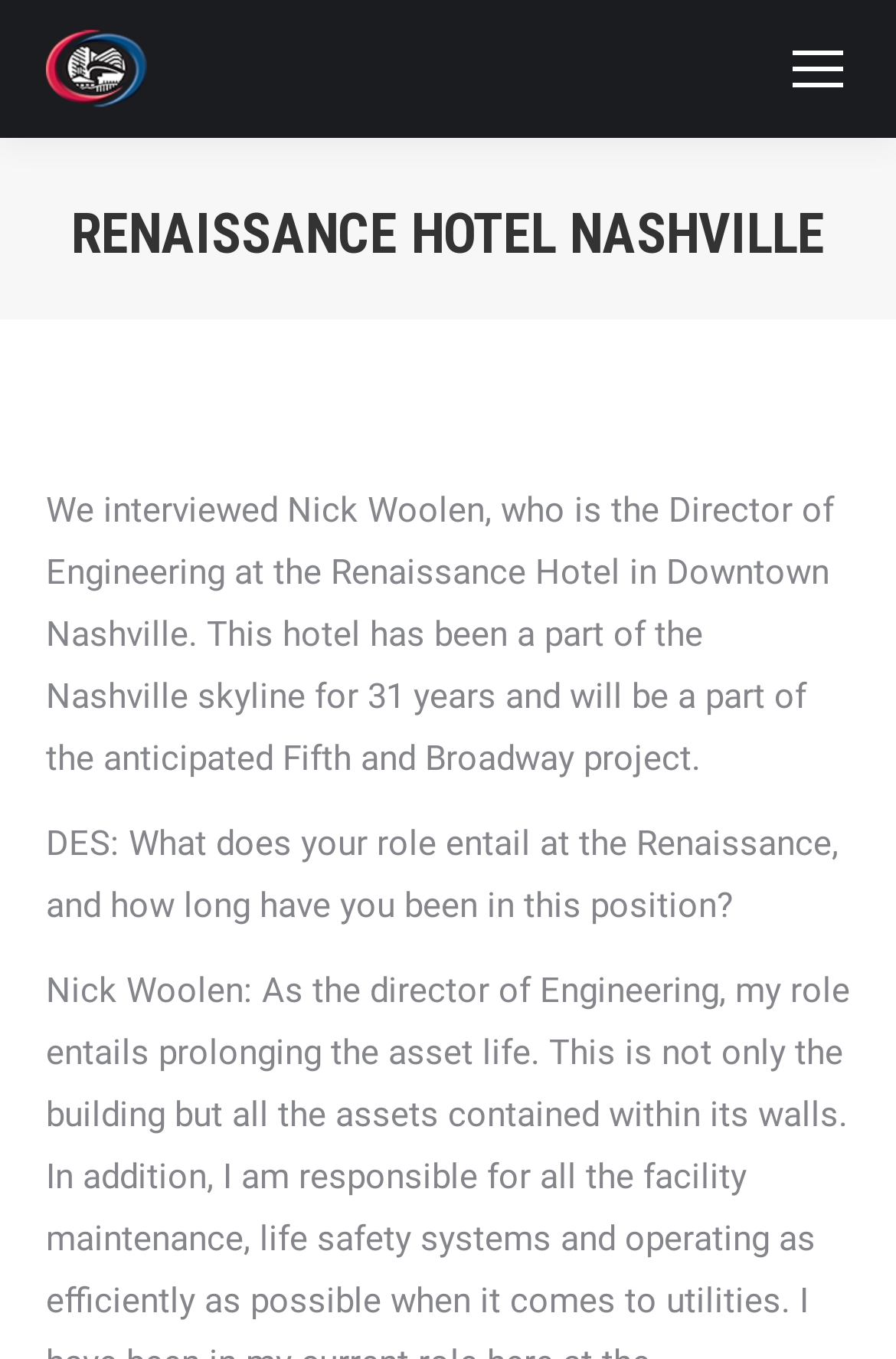What is the position of Nick Woolen? Please answer the question using a single word or phrase based on the image.

Director of Engineering